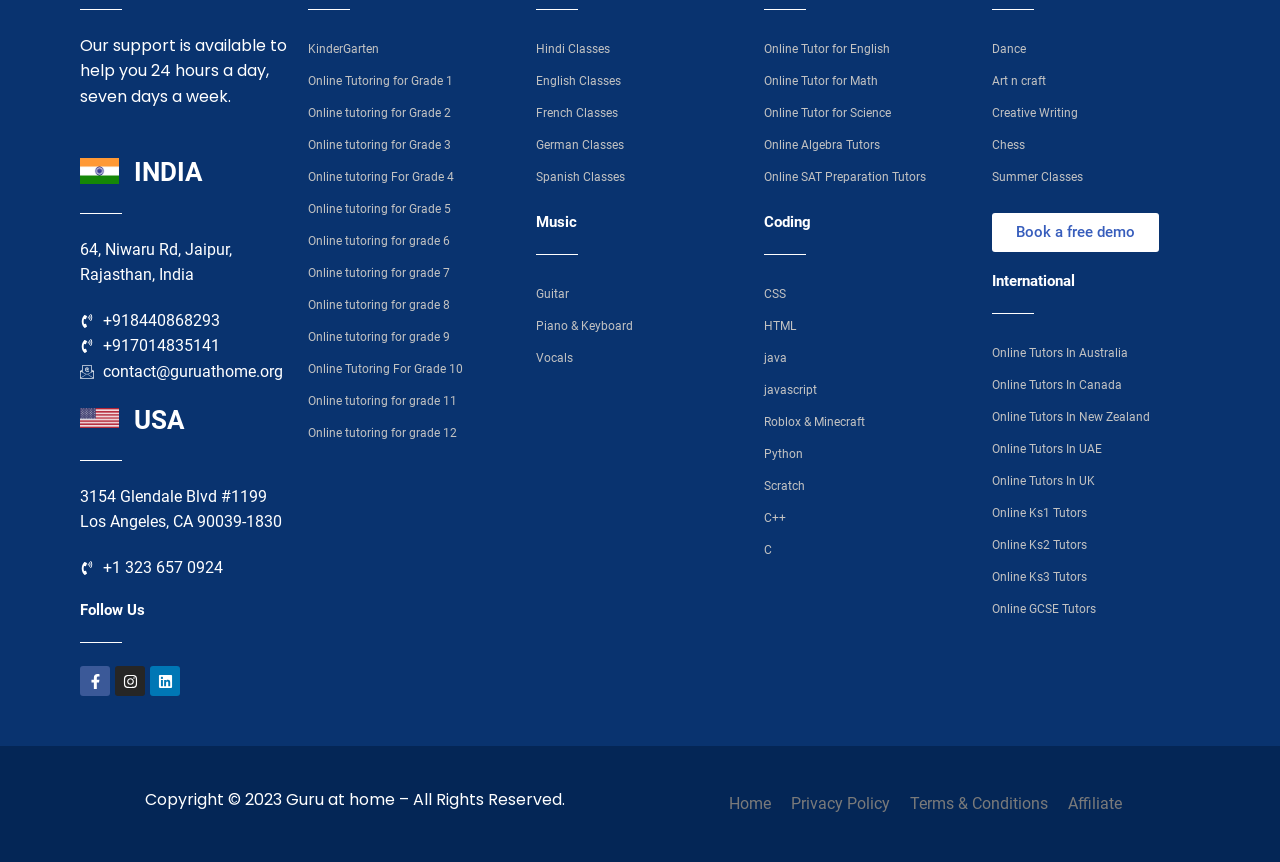Refer to the image and offer a detailed explanation in response to the question: What is the phone number for India support?

I found the phone number for India support by looking at the StaticText element with the content '+918440868293' under the 'INDIA' heading.